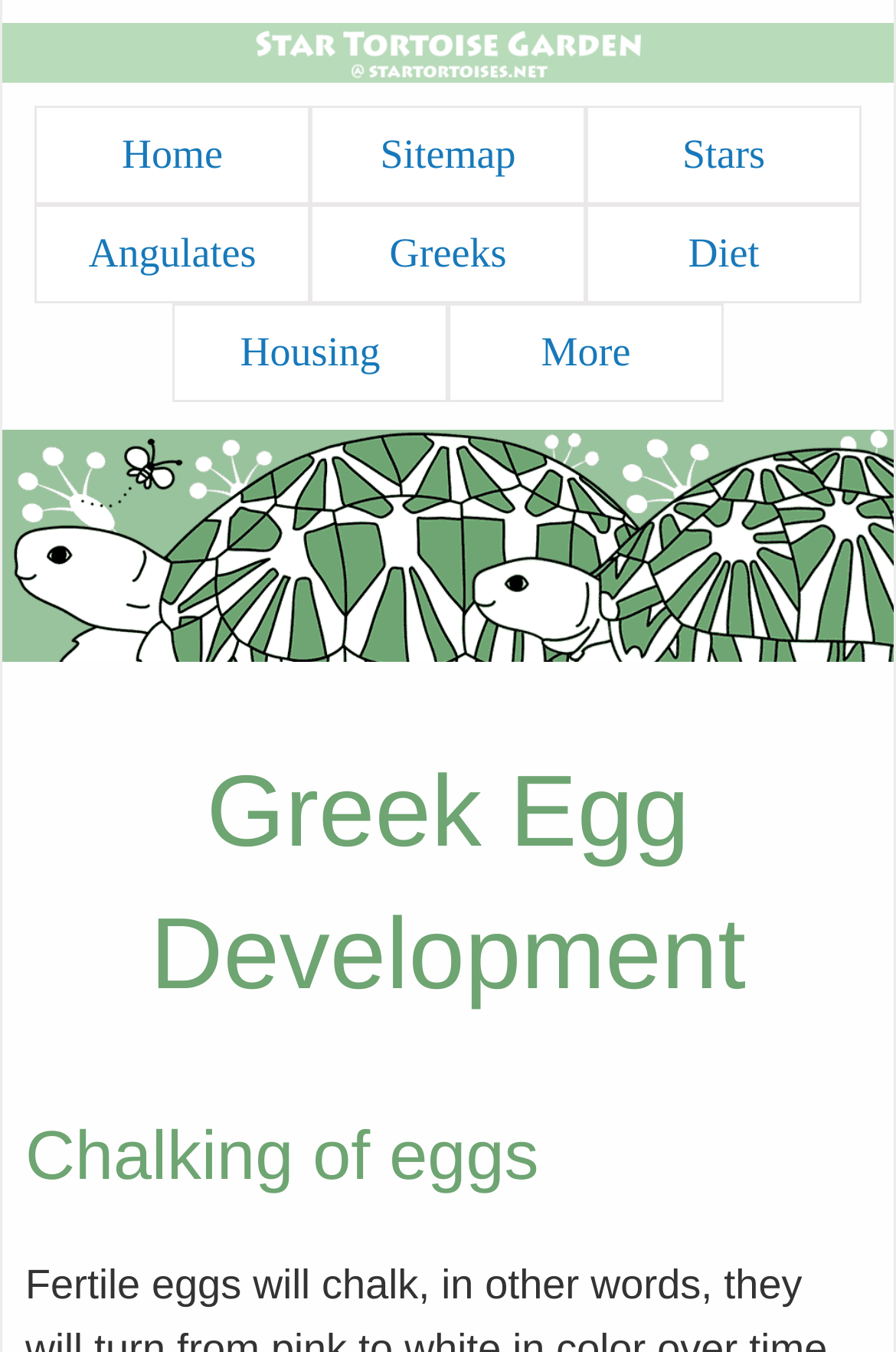Pinpoint the bounding box coordinates of the clickable element needed to complete the instruction: "check Chalking of eggs". The coordinates should be provided as four float numbers between 0 and 1: [left, top, right, bottom].

[0.028, 0.82, 0.972, 0.892]